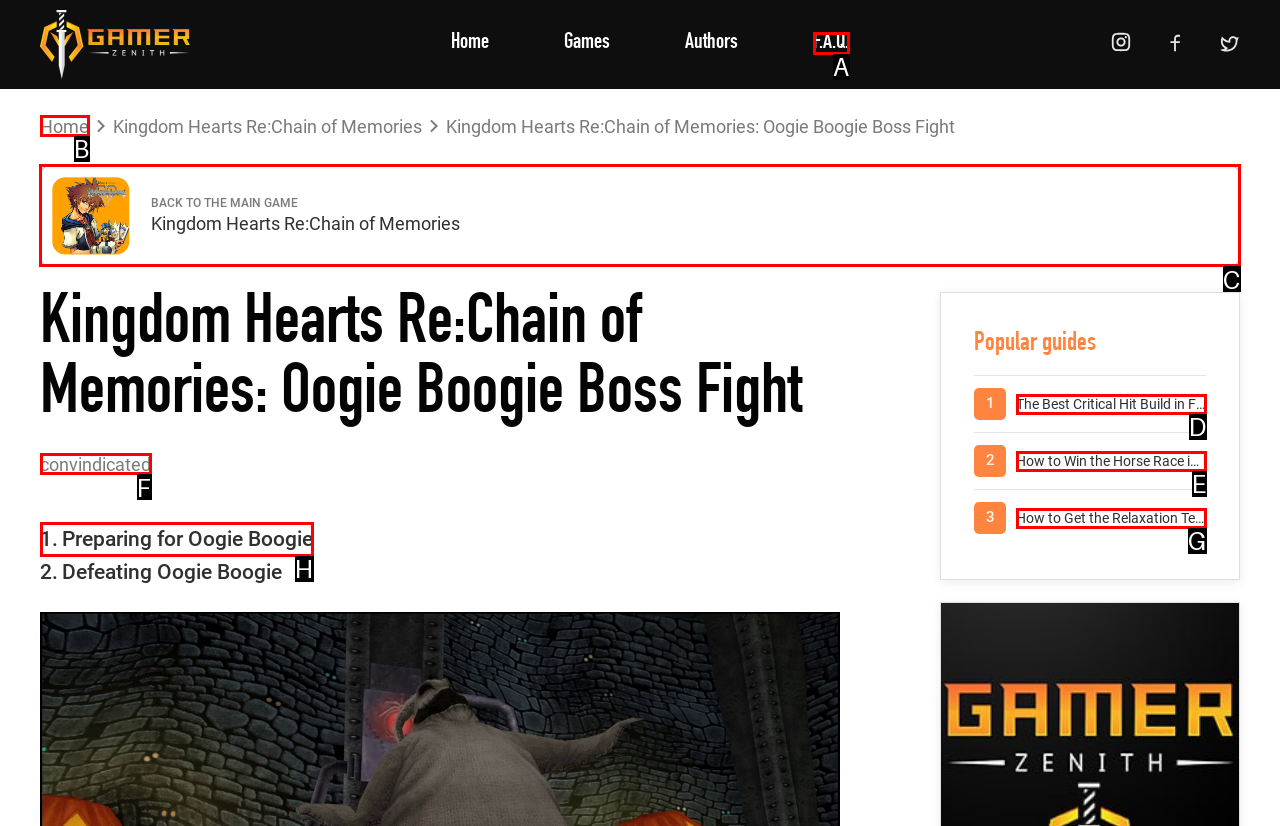Identify which HTML element to click to fulfill the following task: go back to the main game Kingdom Hearts Re:Chain of Memories. Provide your response using the letter of the correct choice.

C